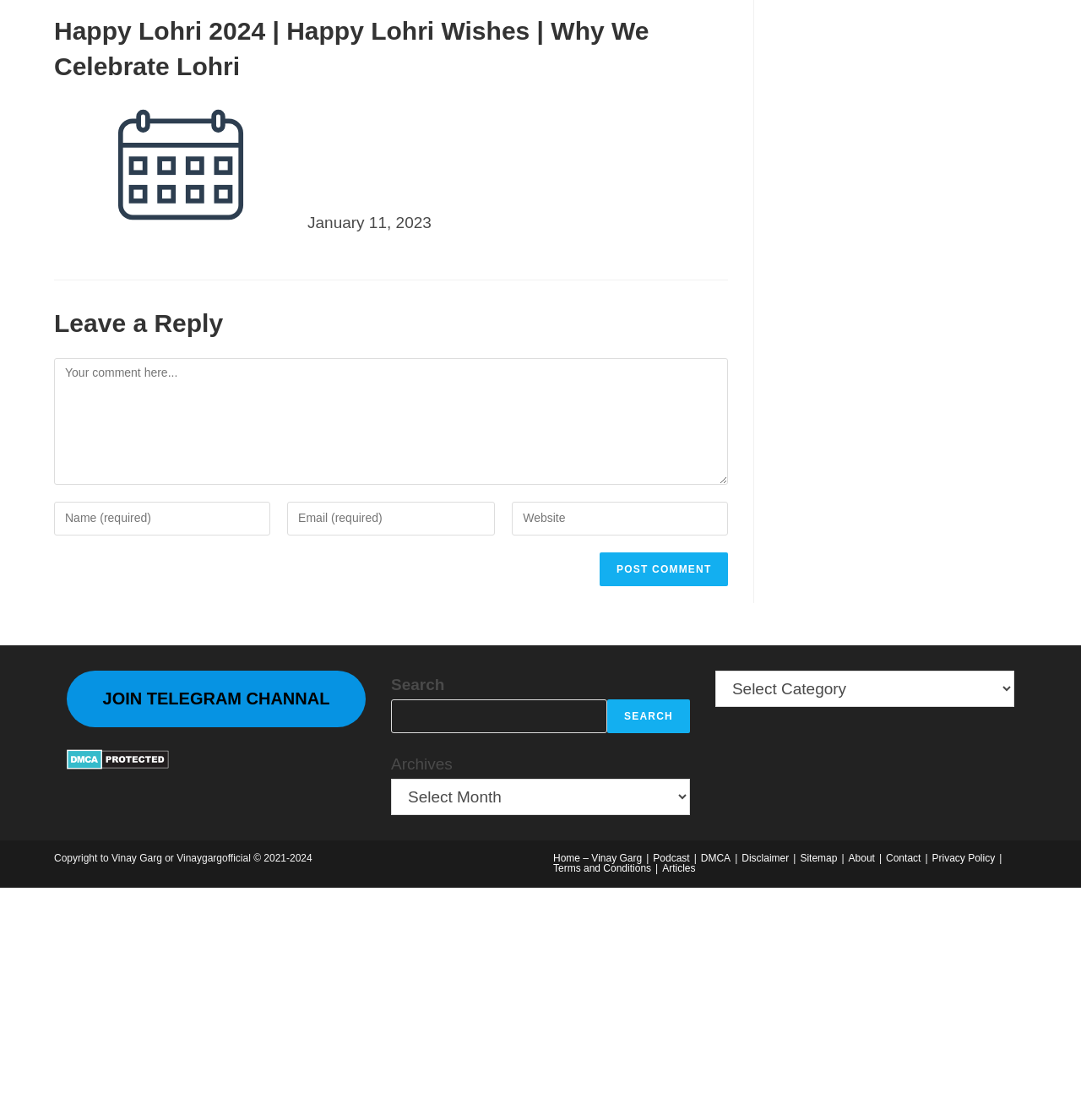What is the copyright information of the website?
Using the image, elaborate on the answer with as much detail as possible.

I found the copyright information of the website by looking at the static text element with the text 'Copyright to Vinay Garg or Vinaygargofficial © 2021-2024' which is located at the bottom of the webpage.